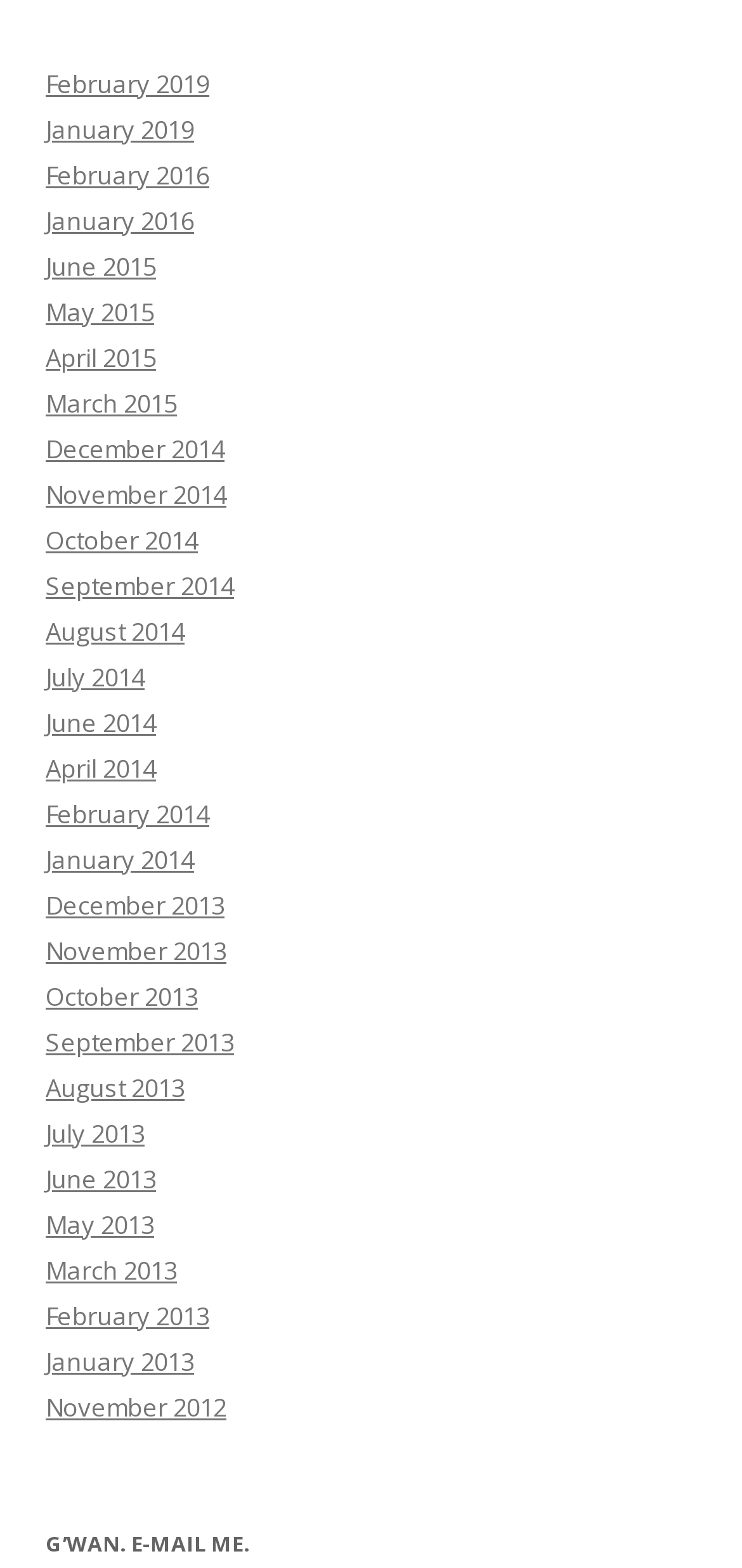Provide the bounding box coordinates of the HTML element described by the text: "January 2014".

[0.062, 0.537, 0.262, 0.559]